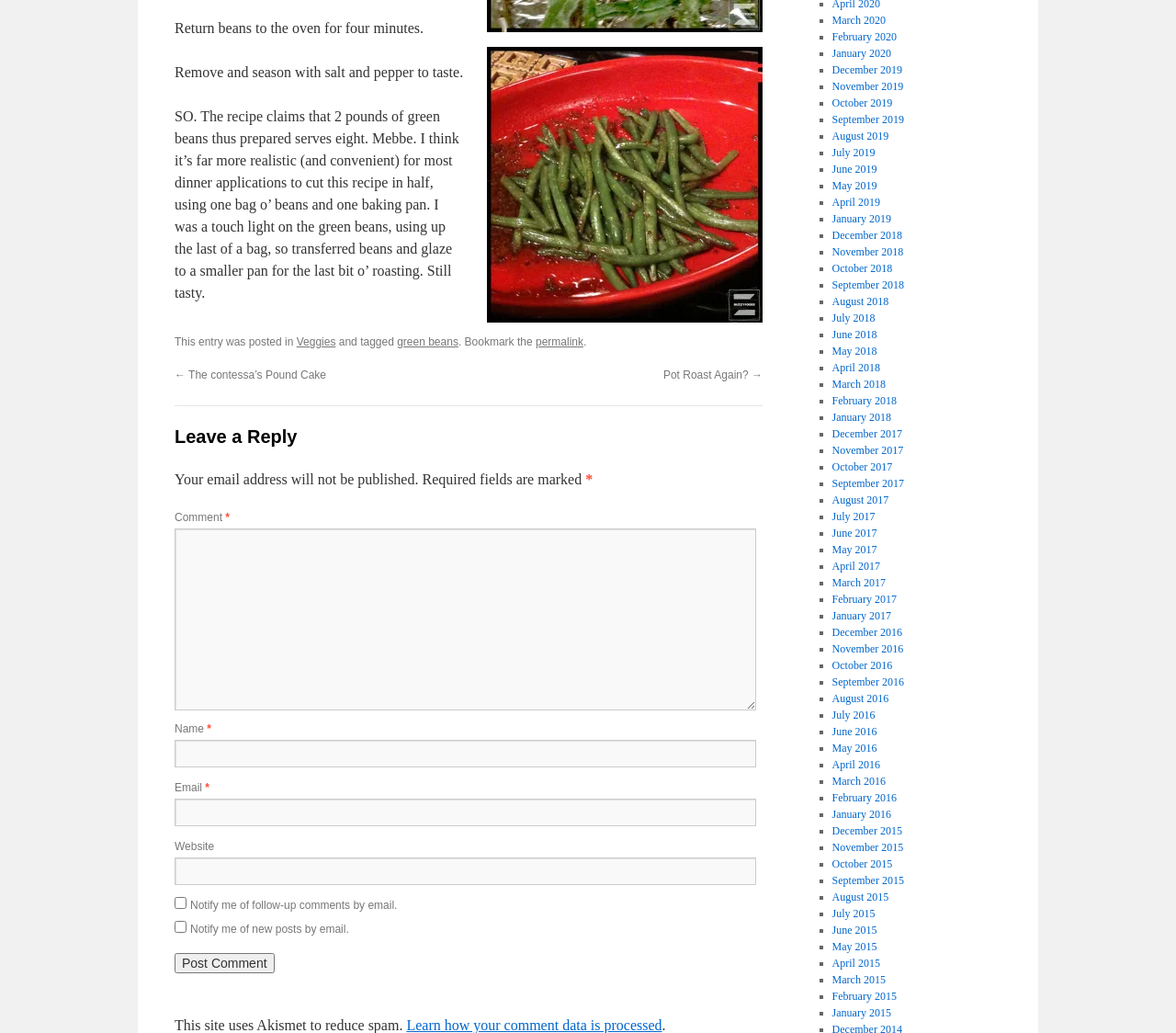Please study the image and answer the question comprehensively:
What is the author's opinion about the serving size of the recipe?

The author thinks that the serving size of the recipe, which claims to serve eight, is unrealistic, as indicated by the text 'Meaybe. I think it’s far more realistic (and convenient) for most dinner applications to cut this recipe in half, using one bag o’ beans and one baking pan.'